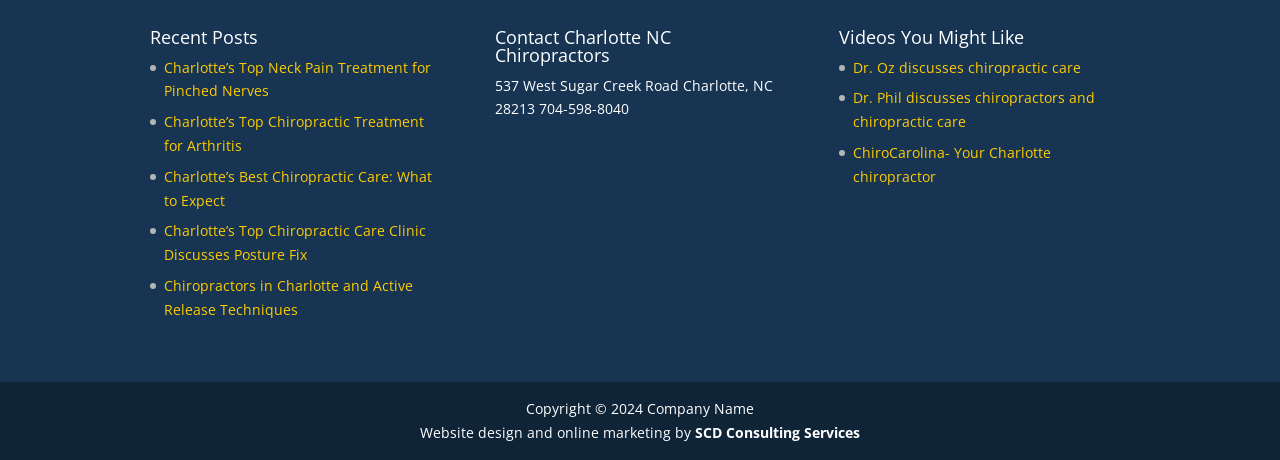Specify the bounding box coordinates of the element's area that should be clicked to execute the given instruction: "Watch Dr. Oz discusses chiropractic care". The coordinates should be four float numbers between 0 and 1, i.e., [left, top, right, bottom].

[0.667, 0.125, 0.845, 0.167]